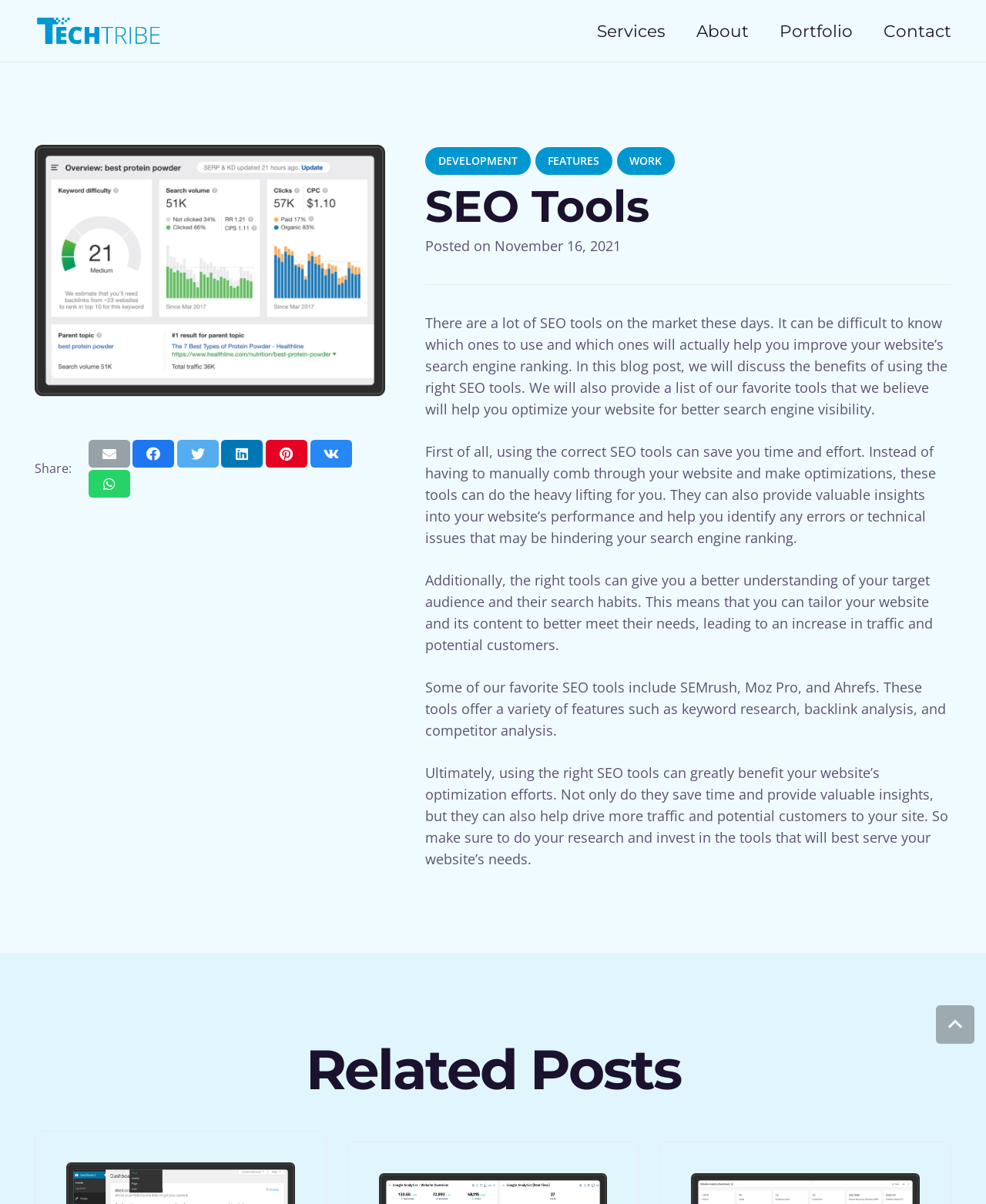What is the benefit of using the right SEO tools?
Please answer the question with a detailed and comprehensive explanation.

According to the webpage, using the right SEO tools can save time and effort. Instead of manually combing through the website and making optimizations, these tools can do the heavy lifting and provide valuable insights into the website's performance.